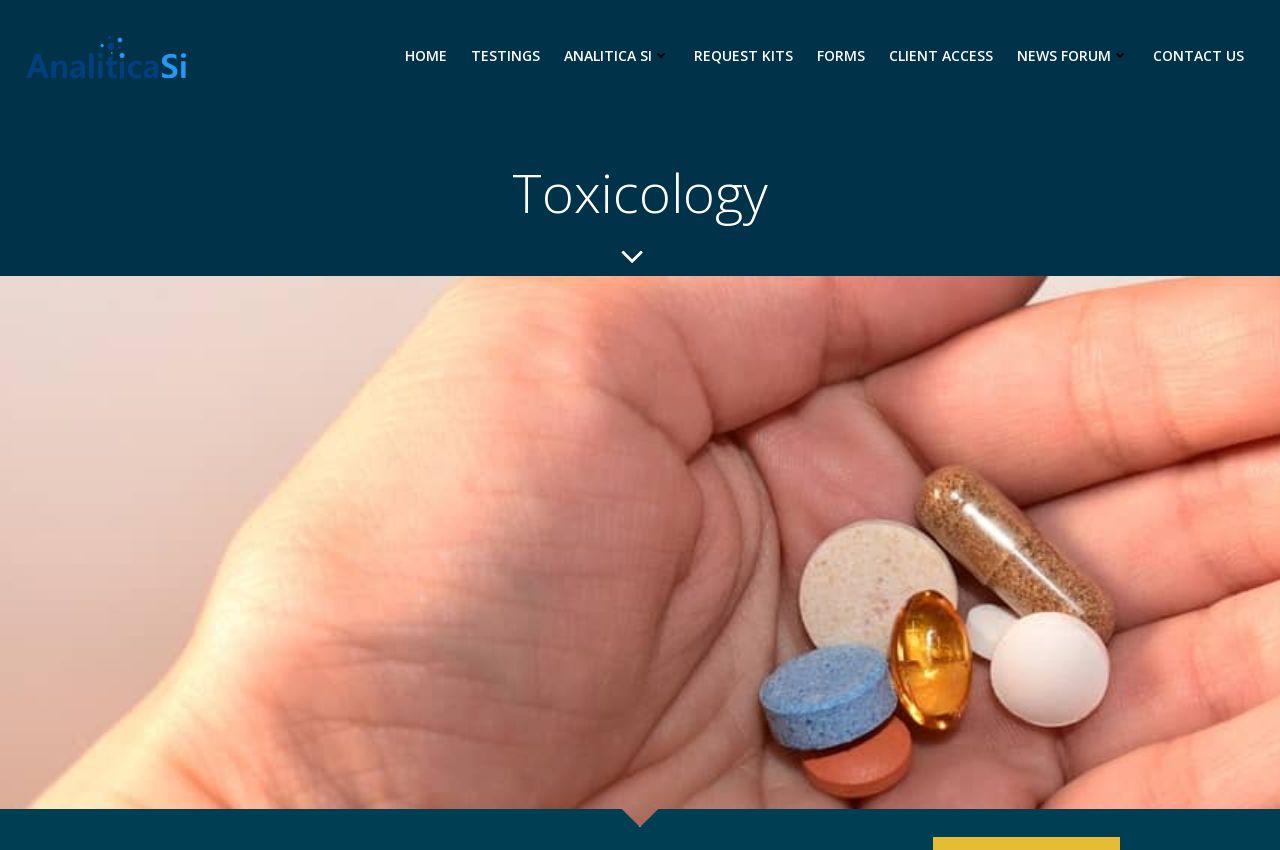Please determine the bounding box coordinates of the element to click on in order to accomplish the following task: "Click on HOME". Ensure the coordinates are four float numbers ranging from 0 to 1, i.e., [left, top, right, bottom].

[0.316, 0.052, 0.349, 0.077]